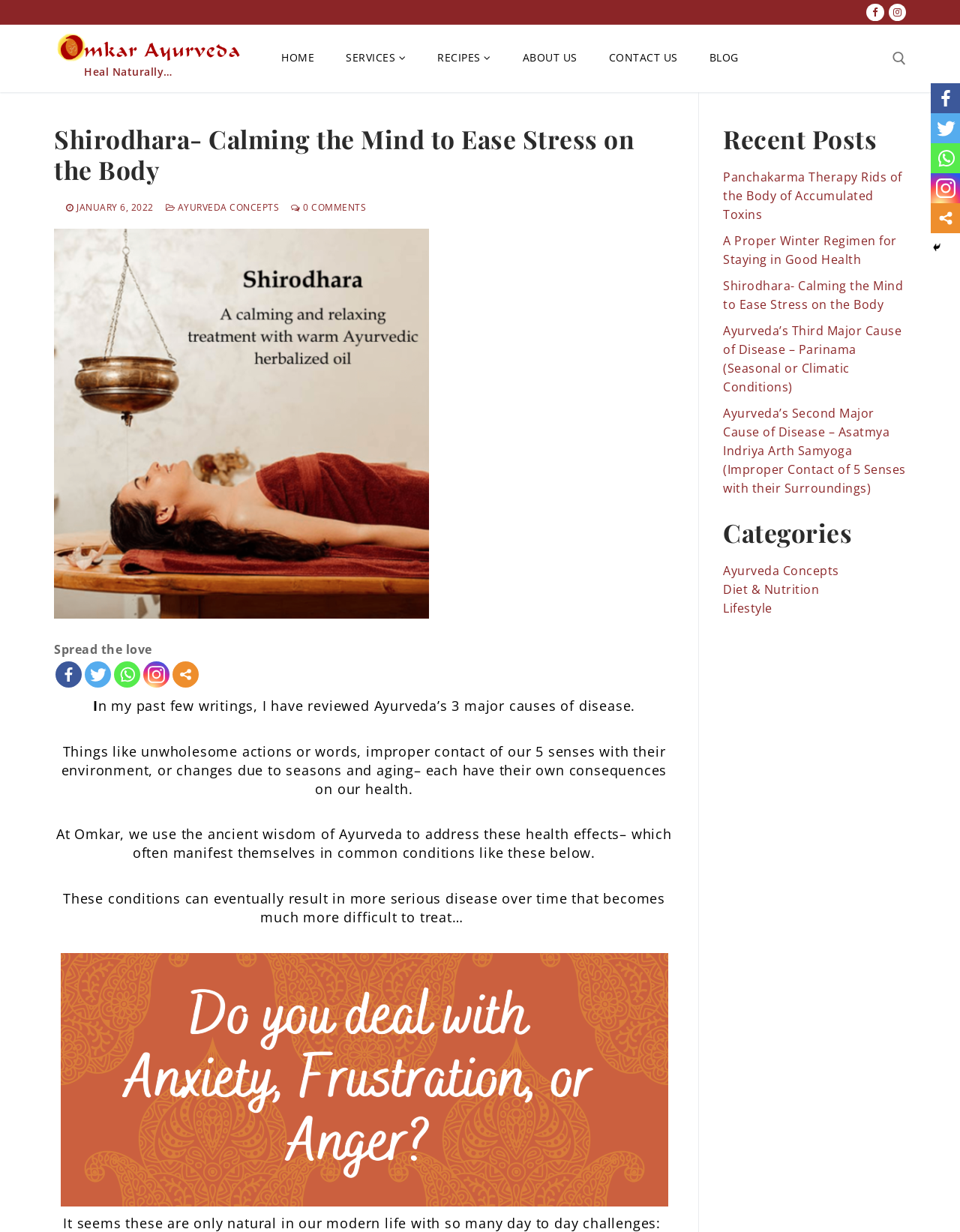What is the purpose of Shirodhara?
Provide a fully detailed and comprehensive answer to the question.

I found the answer by looking at the heading 'Shirodhara- Calming the Mind to Ease Stress on the Body' which describes the purpose of Shirodhara.